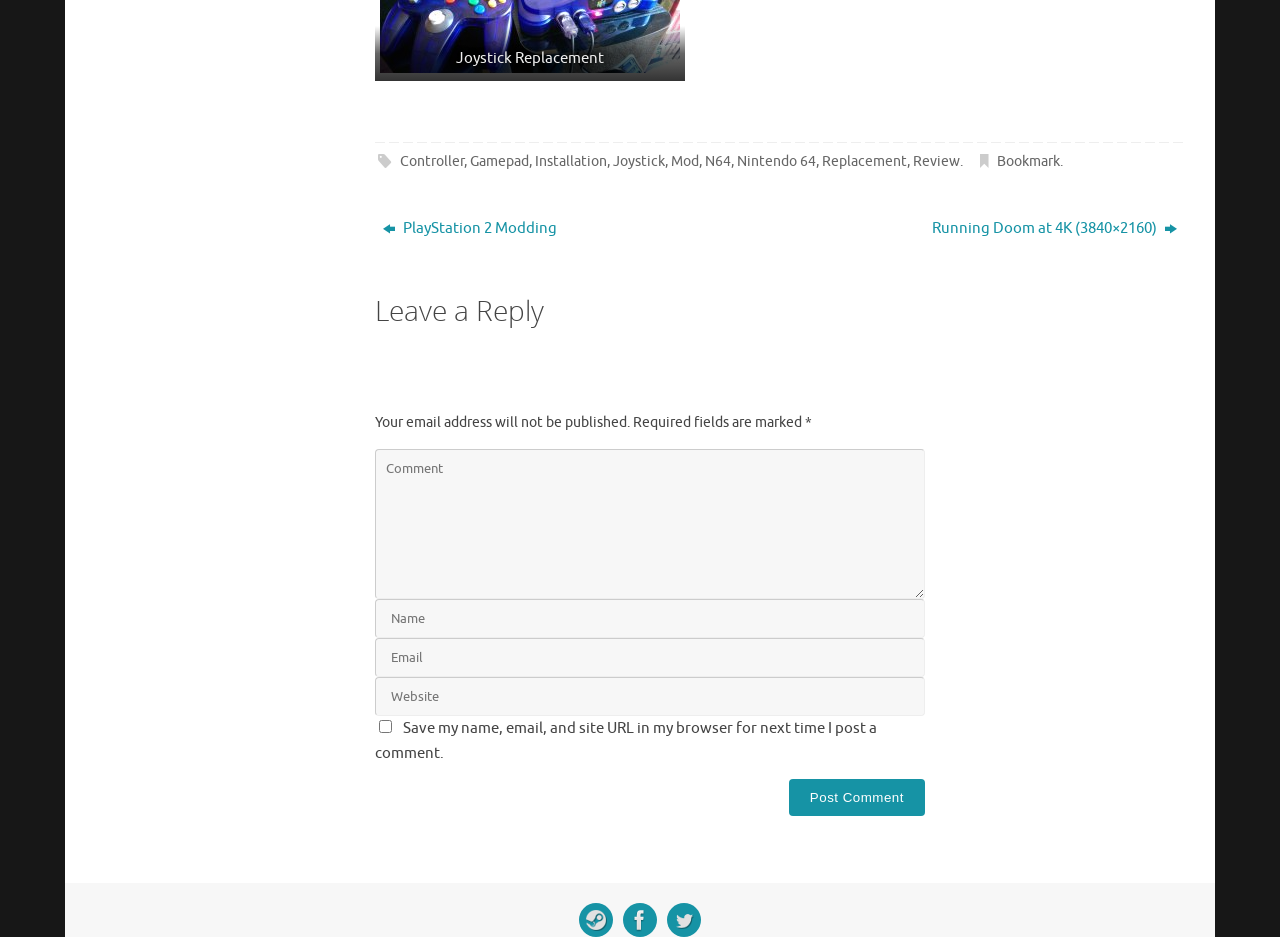Locate the bounding box coordinates of the element to click to perform the following action: 'Click on the PlayStation 2 Modding link'. The coordinates should be given as four float values between 0 and 1, in the form of [left, top, right, bottom].

[0.293, 0.225, 0.59, 0.263]